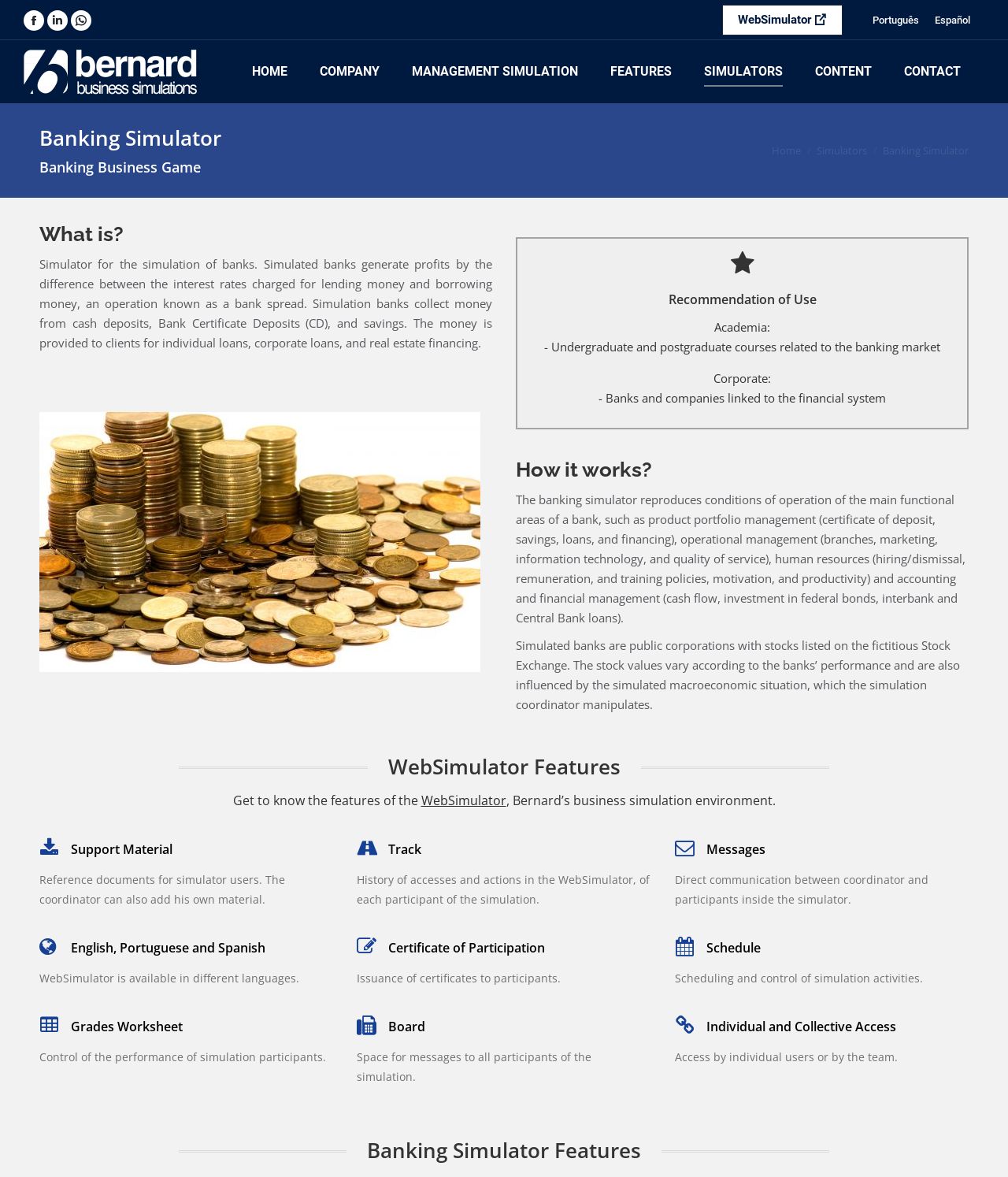Please find the bounding box coordinates of the clickable region needed to complete the following instruction: "Go to Home page". The bounding box coordinates must consist of four float numbers between 0 and 1, i.e., [left, top, right, bottom].

[0.234, 0.034, 0.301, 0.088]